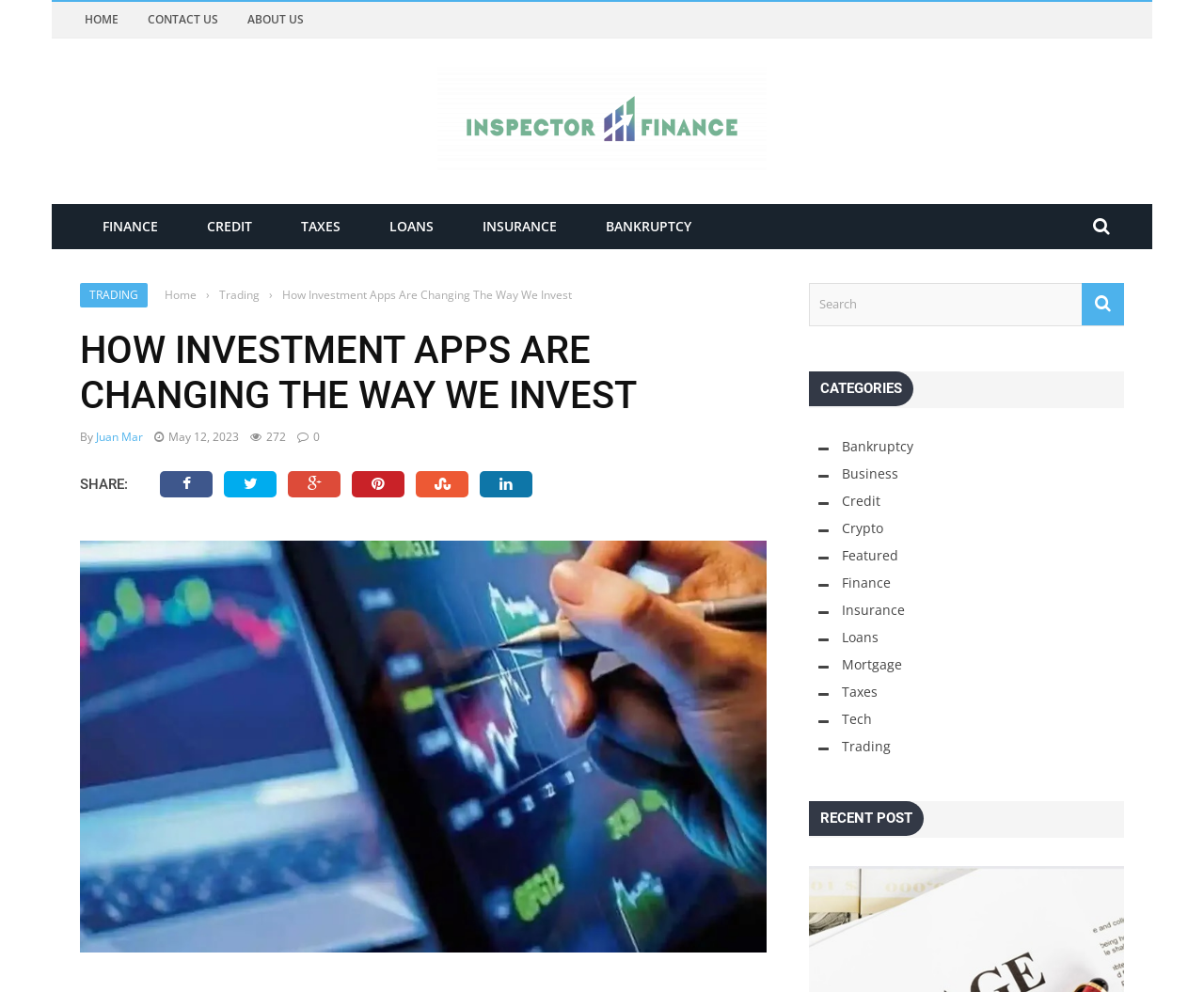Identify the bounding box for the UI element that is described as follows: "input value="Search" name="s" value="Search"".

[0.672, 0.285, 0.934, 0.328]